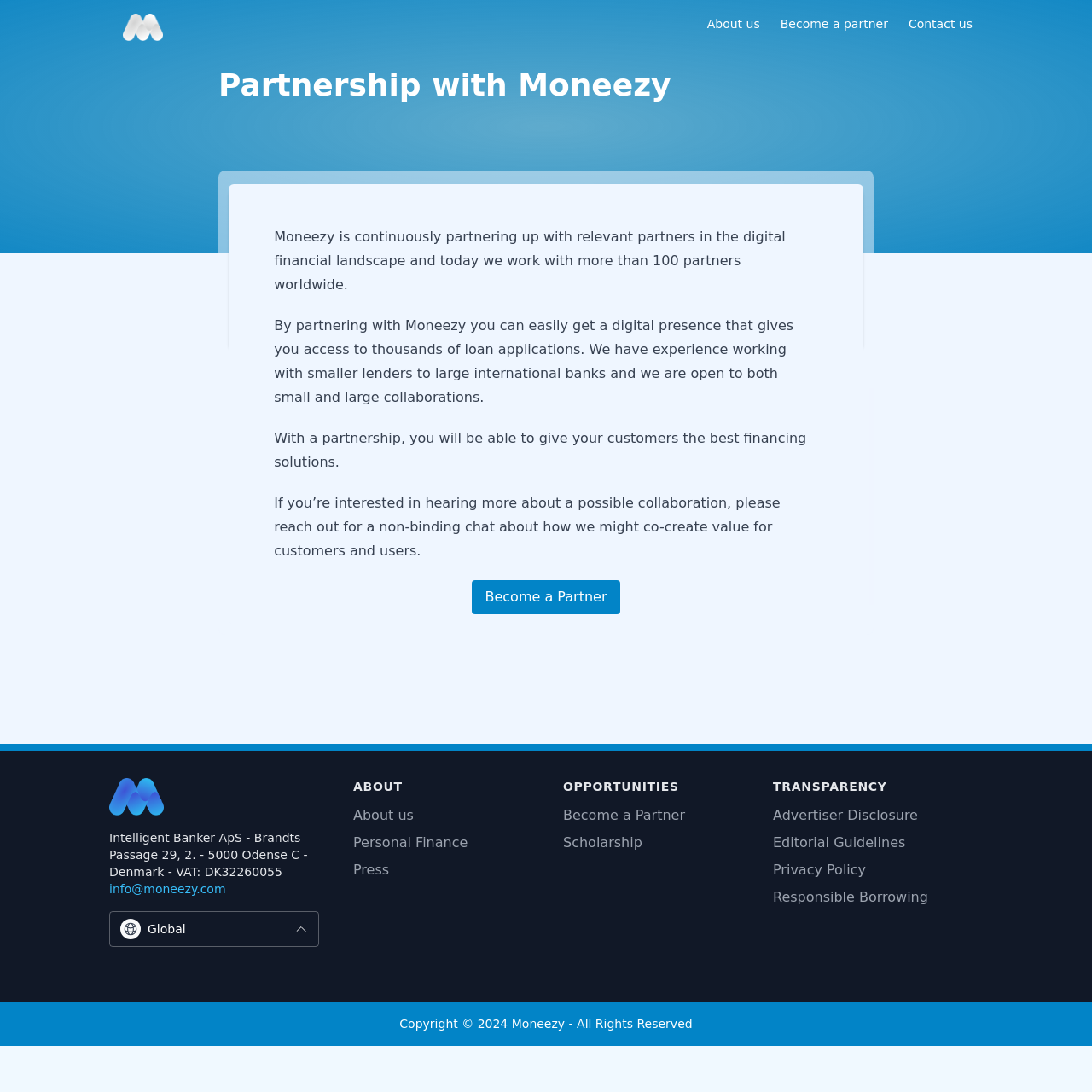Determine the bounding box coordinates of the element that should be clicked to execute the following command: "Learn more about Moneezy's partnership".

[0.705, 0.008, 0.823, 0.036]